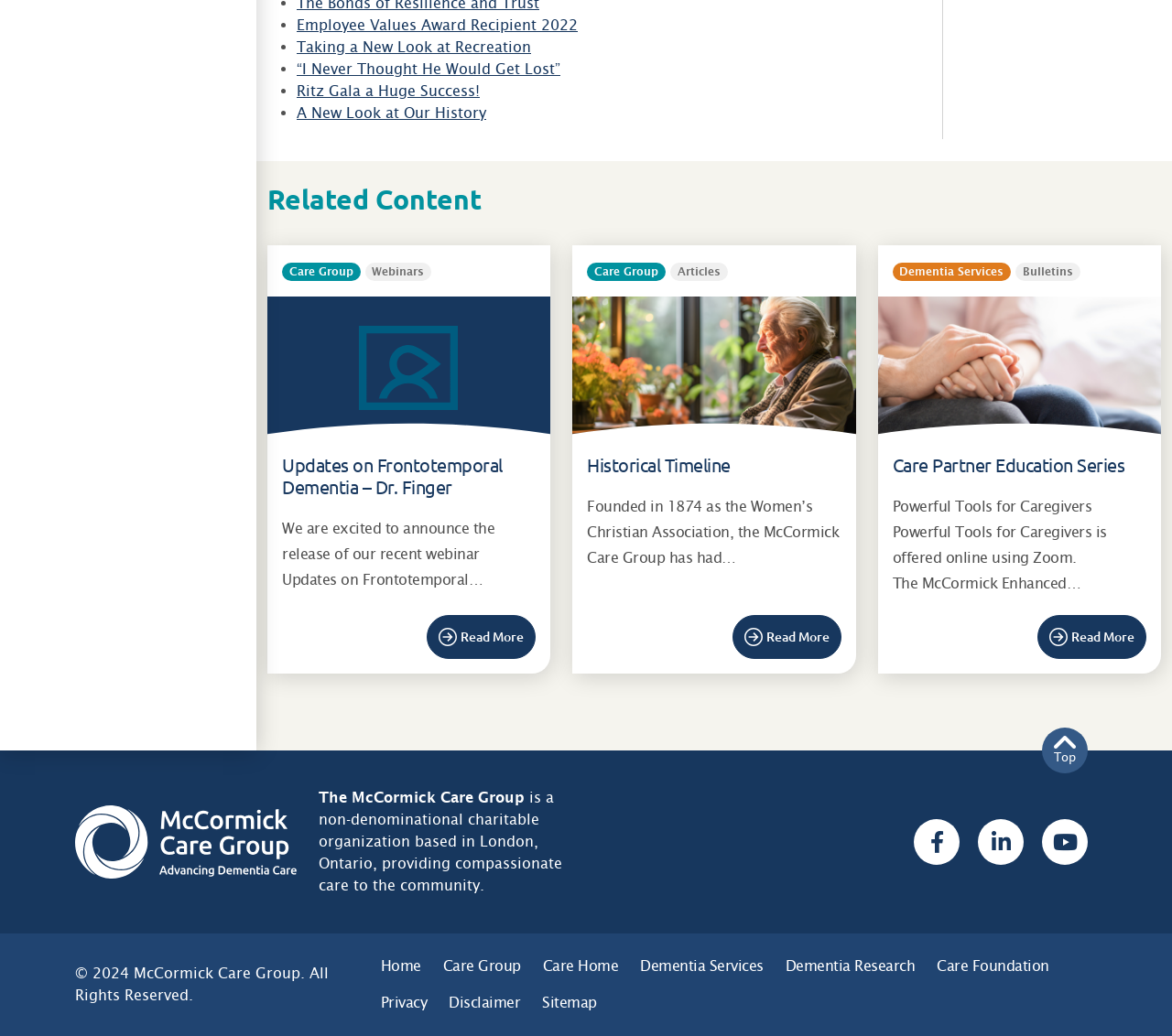Please specify the bounding box coordinates of the clickable section necessary to execute the following command: "Read about Care Partner Education Series".

[0.761, 0.437, 0.959, 0.46]